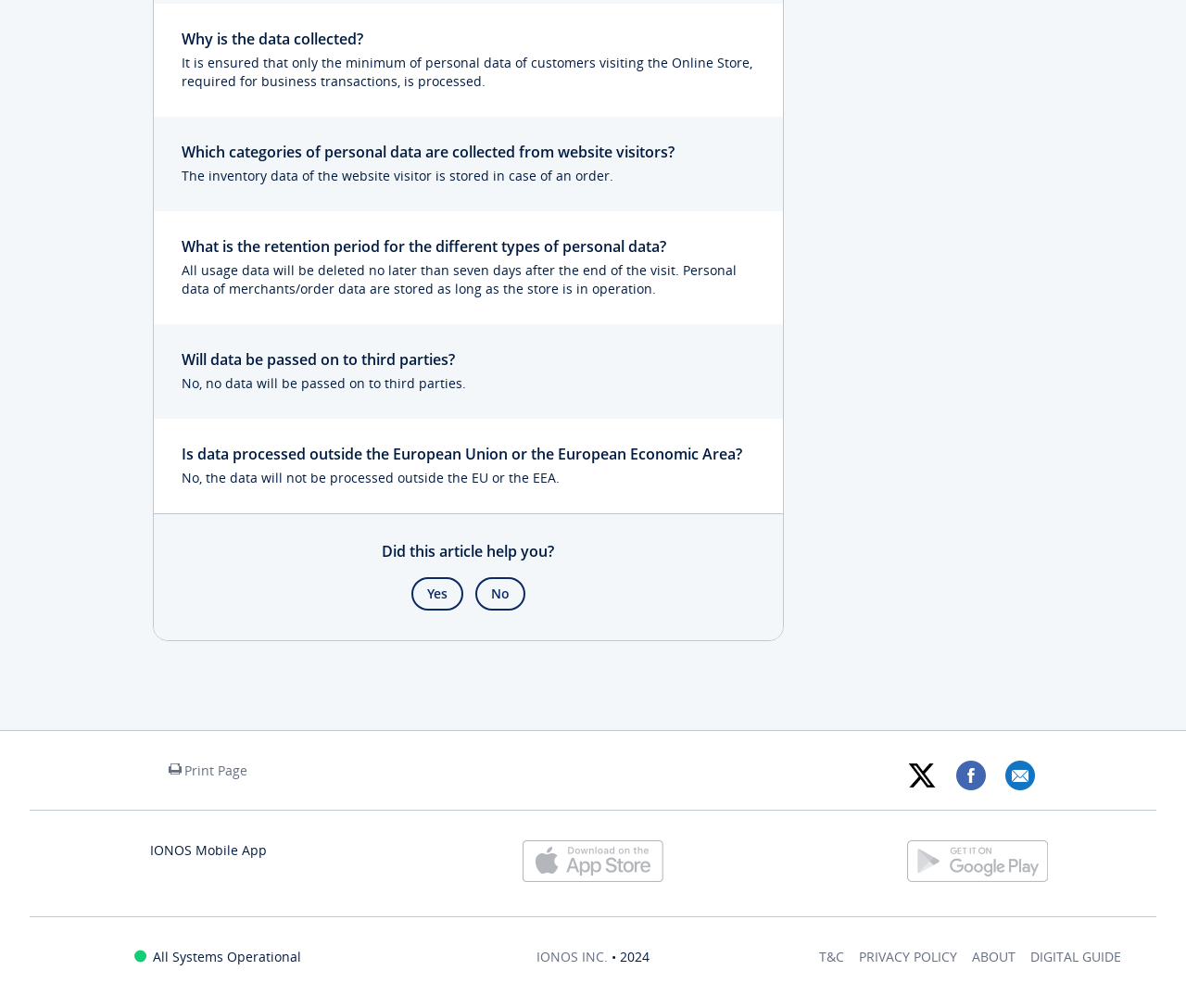From the given element description: "No", find the bounding box for the UI element. Provide the coordinates as four float numbers between 0 and 1, in the order [left, top, right, bottom].

[0.401, 0.572, 0.443, 0.605]